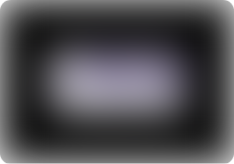Give a concise answer using one word or a phrase to the following question:
What is the purpose of the '10 Under Ten' awards?

To acknowledge outstanding dental professionals